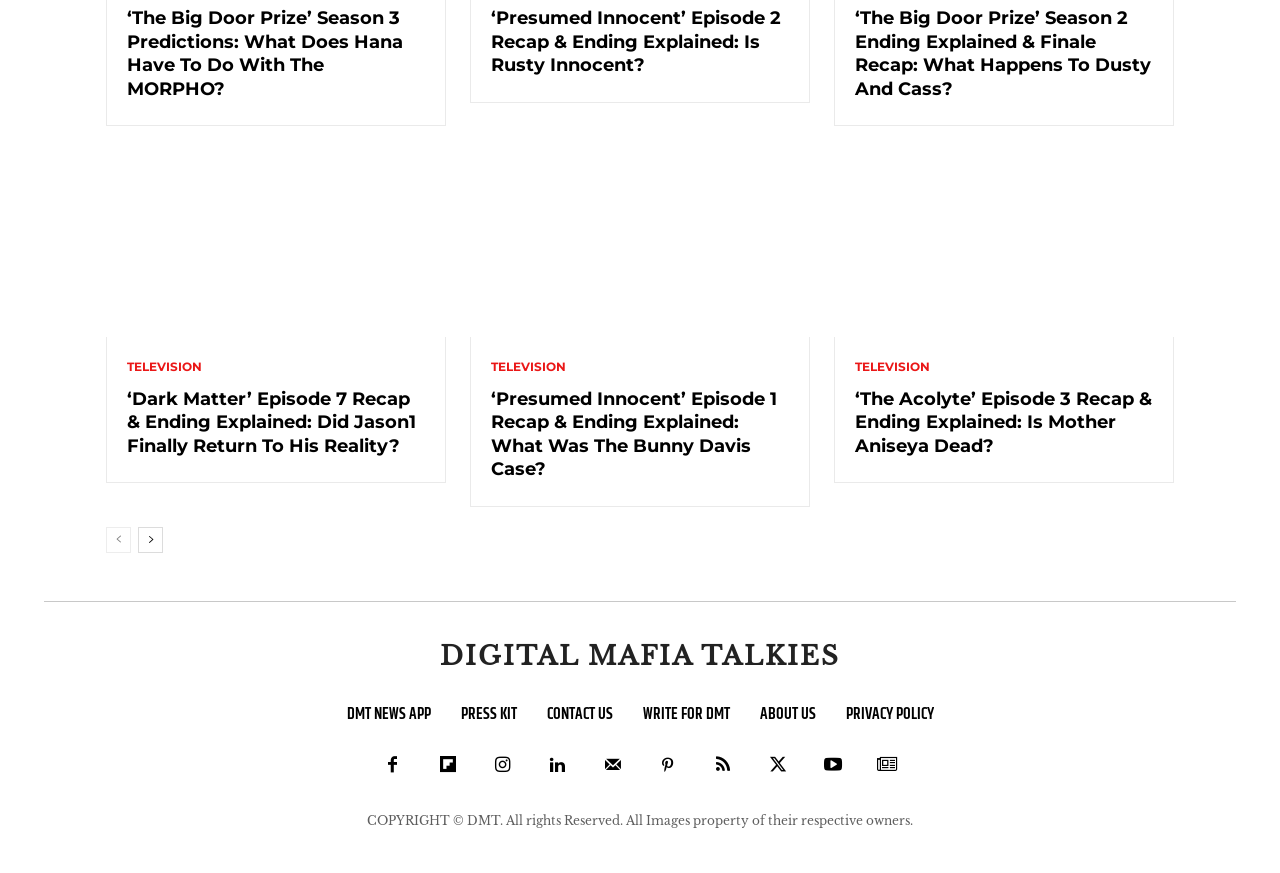Please identify the bounding box coordinates of the element's region that I should click in order to complete the following instruction: "Write for DMT". The bounding box coordinates consist of four float numbers between 0 and 1, i.e., [left, top, right, bottom].

[0.502, 0.802, 0.57, 0.836]